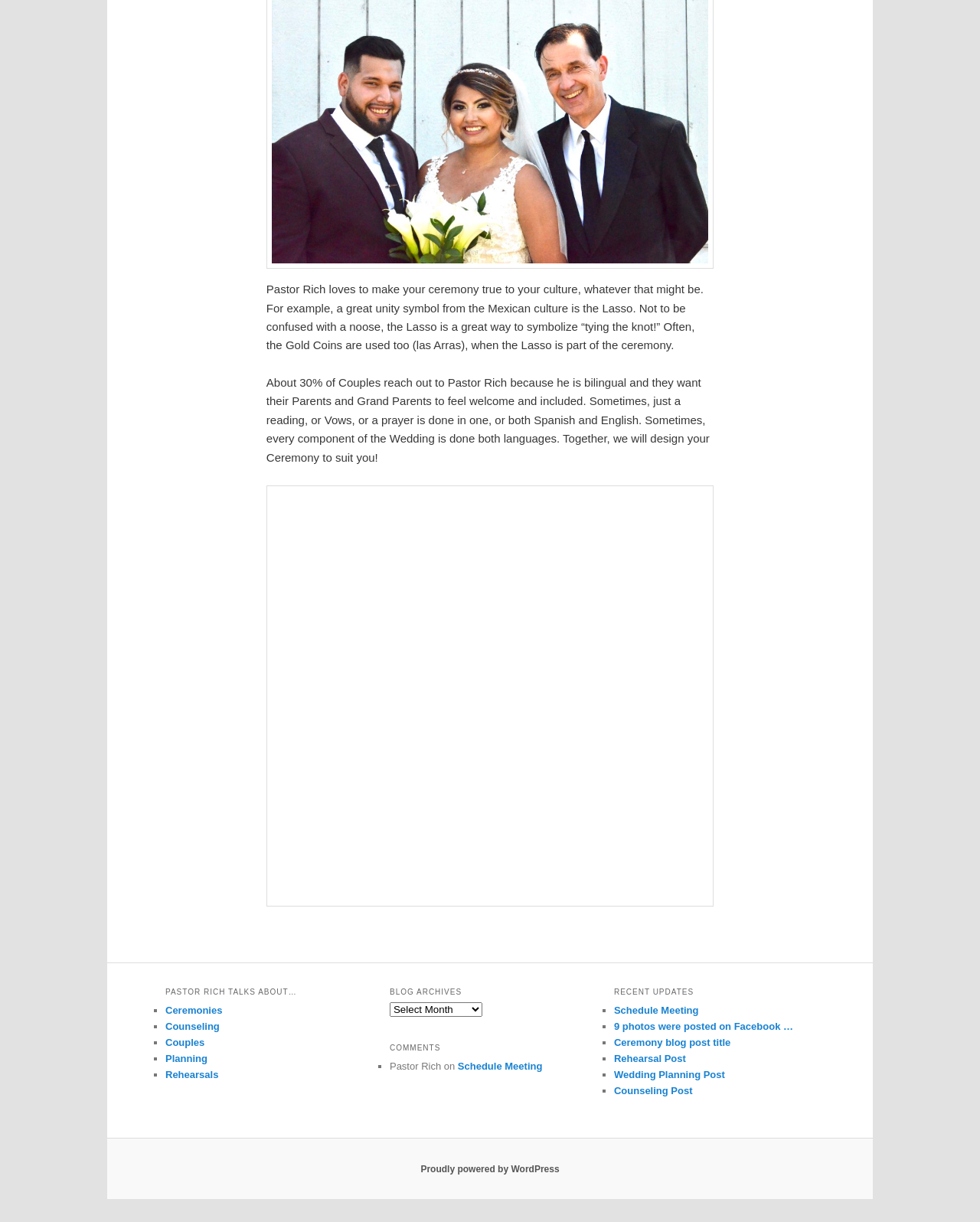What is the name of the platform powering the website?
Based on the visual details in the image, please answer the question thoroughly.

The webpage has a footer link that says 'Proudly powered by WordPress', indicating that the website is built using the WordPress platform.